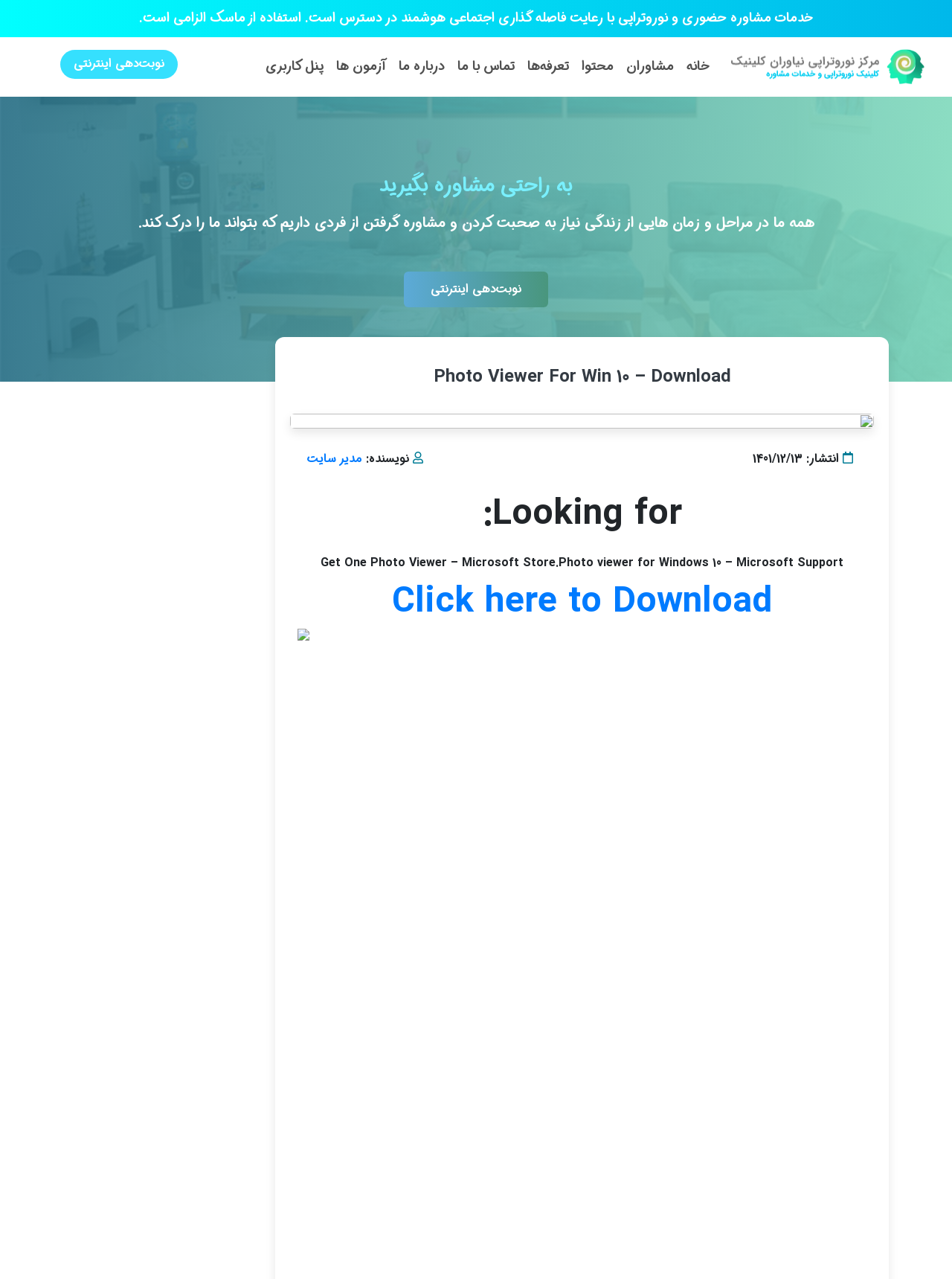Specify the bounding box coordinates of the region I need to click to perform the following instruction: "Visit مشاوران page". The coordinates must be four float numbers in the range of 0 to 1, i.e., [left, top, right, bottom].

[0.658, 0.044, 0.708, 0.06]